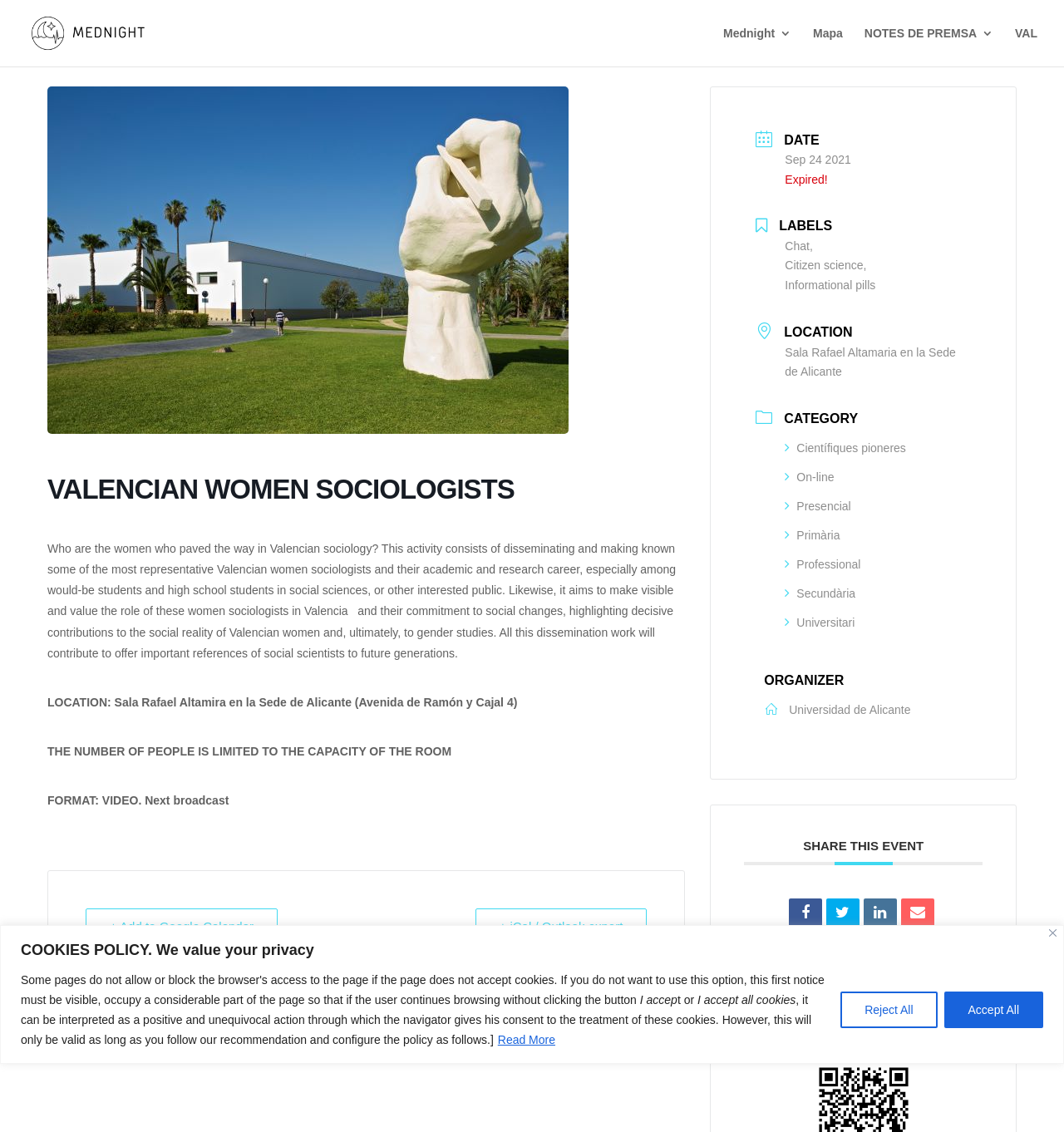For the element described, predict the bounding box coordinates as (top-left x, top-left y, bottom-right x, bottom-right y). All values should be between 0 and 1. Element description: title="Linkedin"

[0.811, 0.794, 0.843, 0.823]